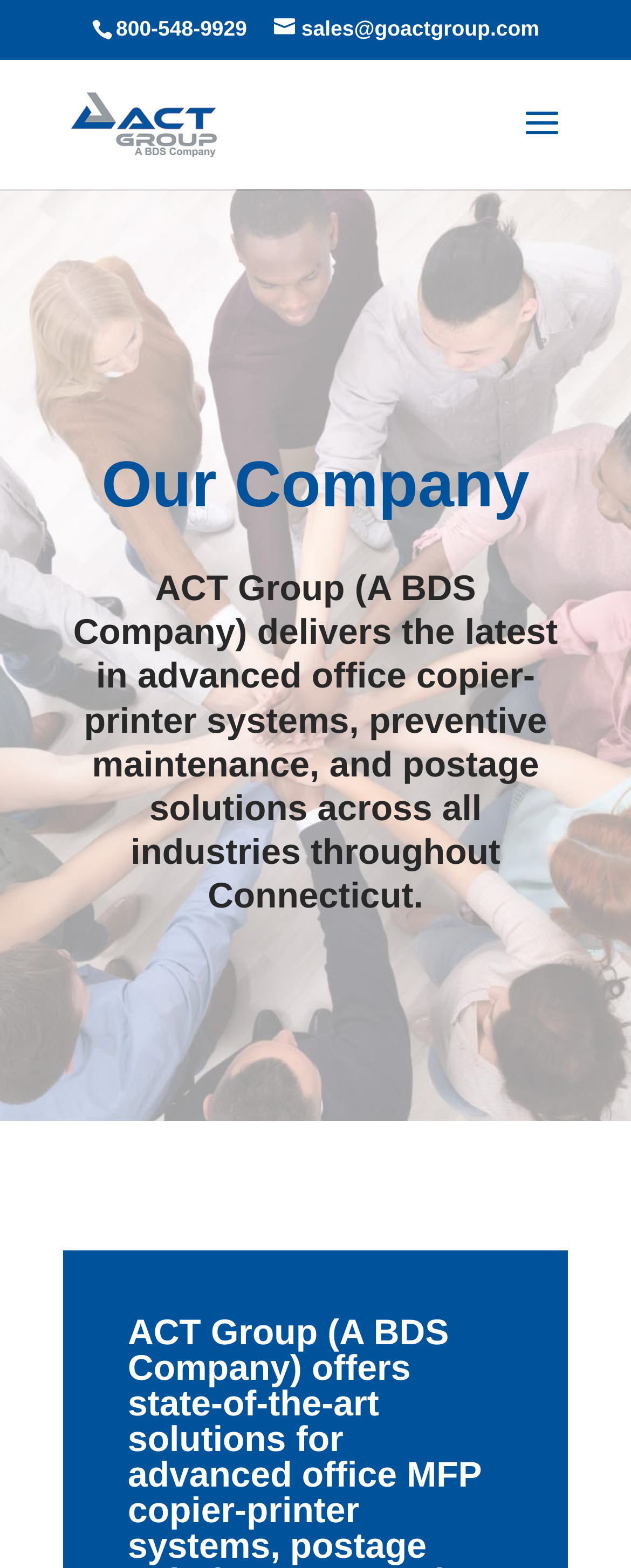Identify the bounding box for the UI element specified in this description: "alt="ACT Group"". The coordinates must be four float numbers between 0 and 1, formatted as [left, top, right, bottom].

[0.111, 0.07, 0.345, 0.088]